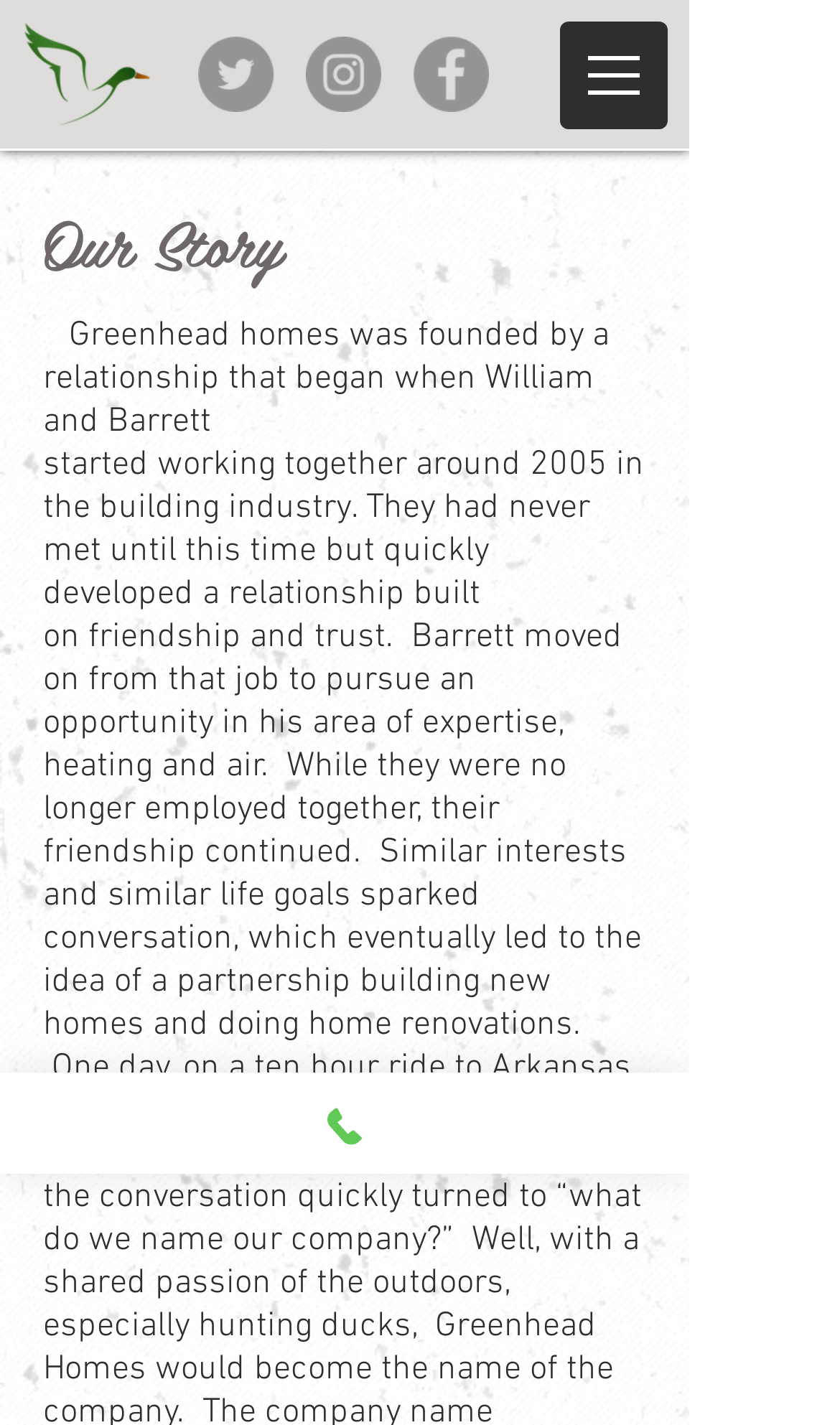What is the main topic of the webpage?
Please provide a detailed and thorough answer to the question.

The main topic of the webpage is 'Our Story' as indicated by the heading element with the text 'Our Story'.